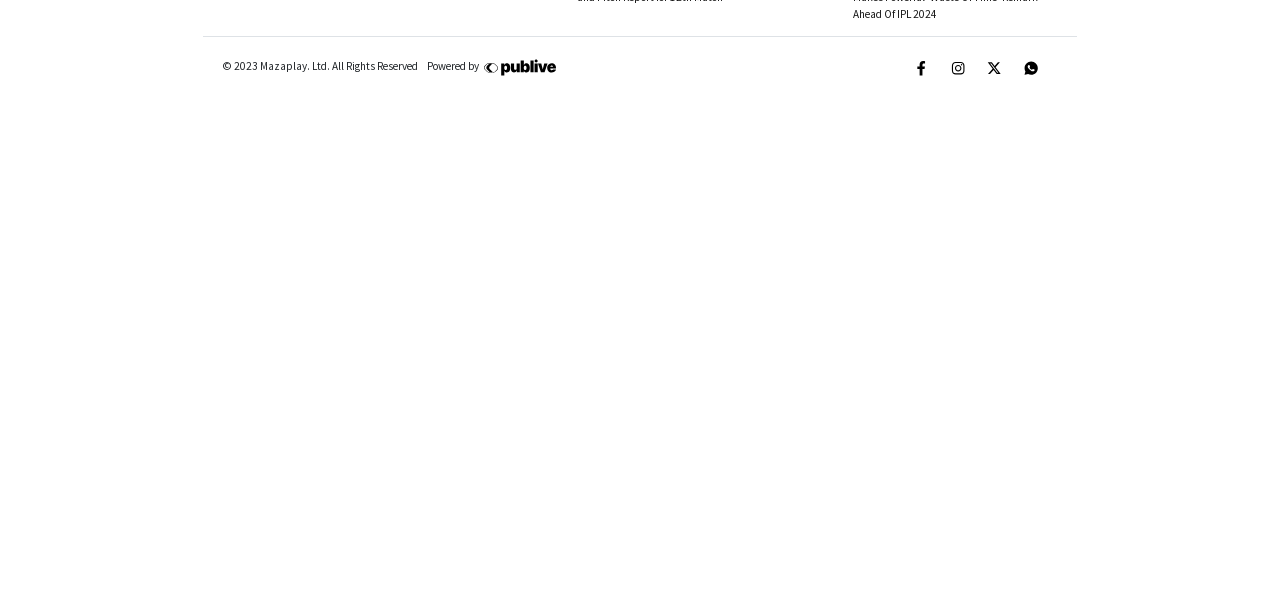Please identify the bounding box coordinates for the region that you need to click to follow this instruction: "Go to Müşteri Aydınlatma Metni".

None